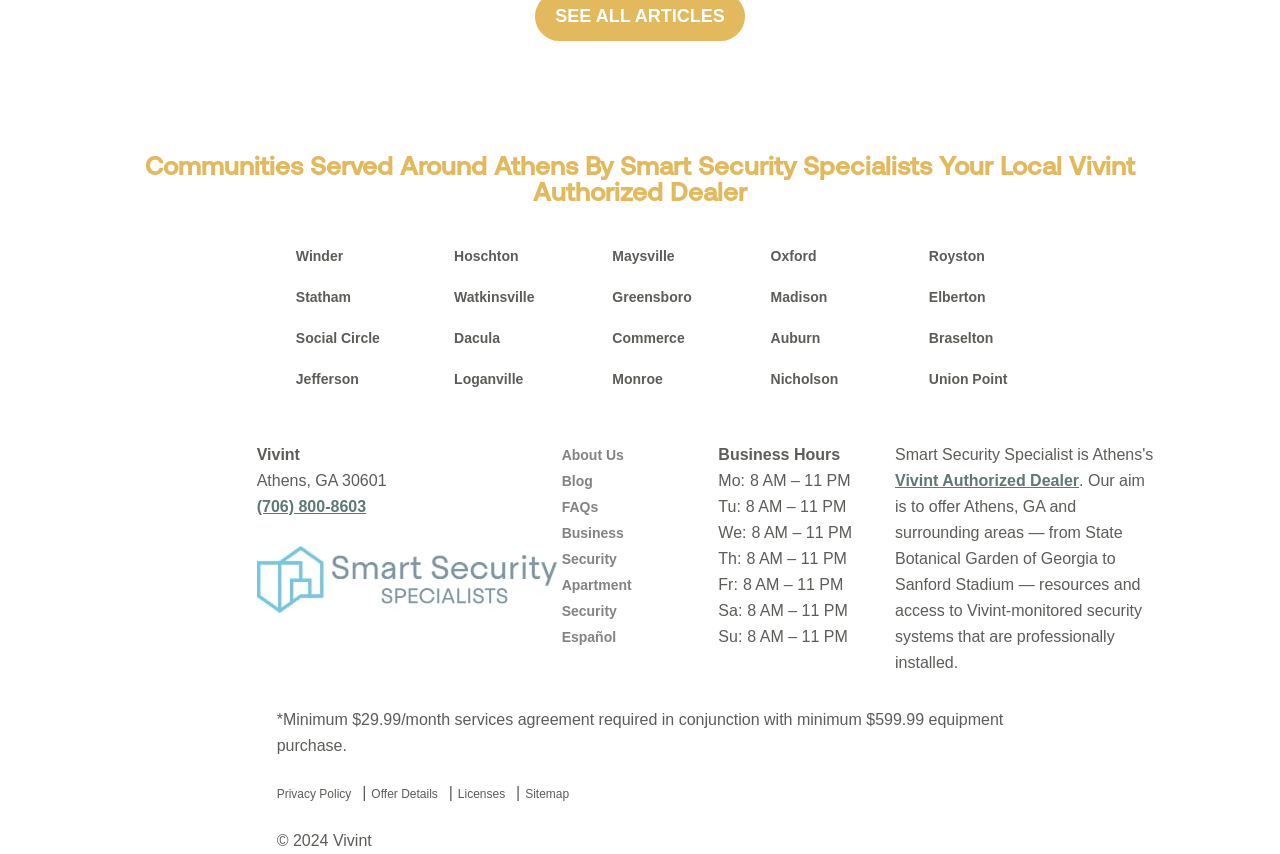Please identify the bounding box coordinates of the element I need to click to follow this instruction: "Go to Home page".

None